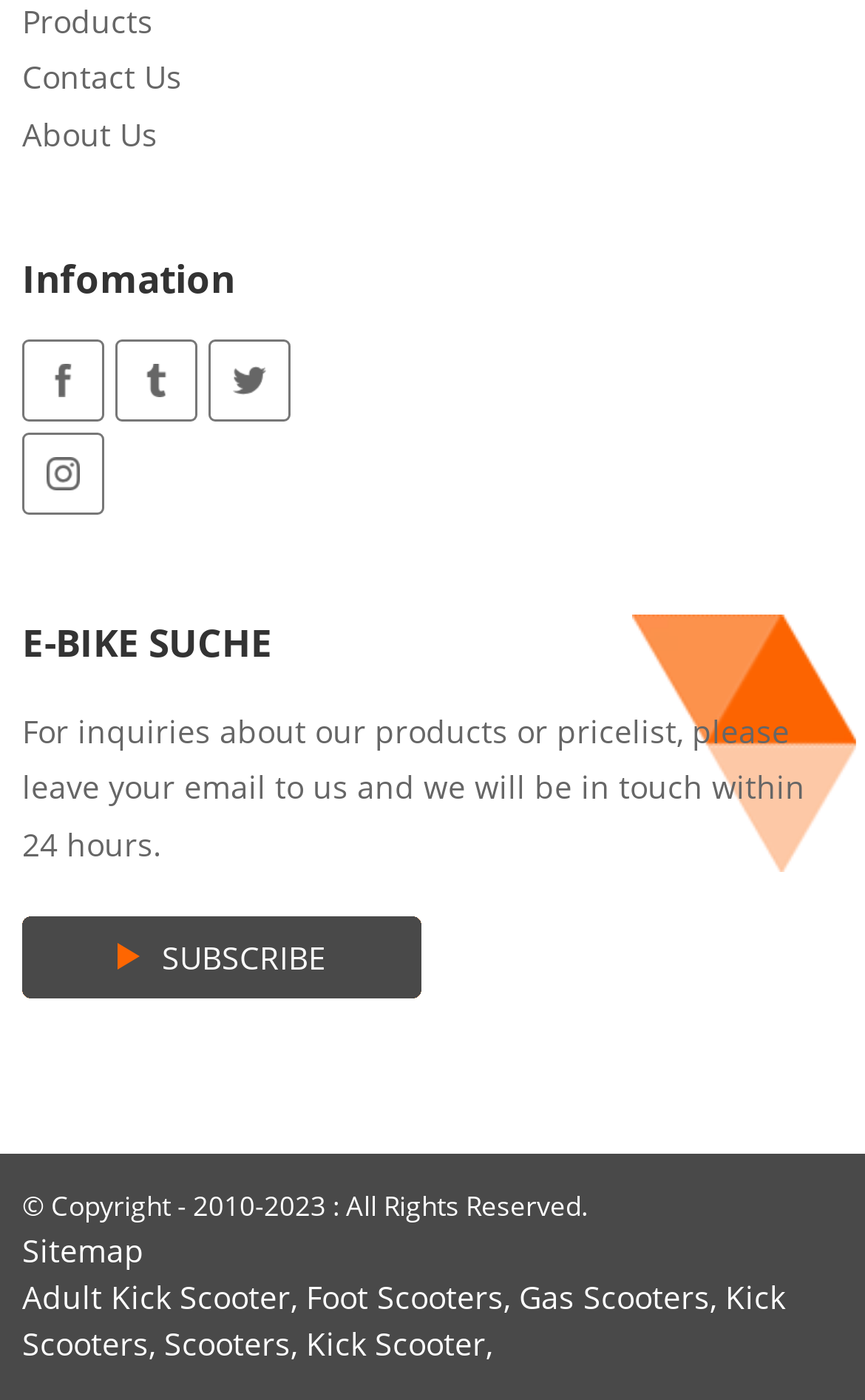Can you find the bounding box coordinates for the element that needs to be clicked to execute this instruction: "Subscribe to the newsletter"? The coordinates should be given as four float numbers between 0 and 1, i.e., [left, top, right, bottom].

[0.026, 0.654, 0.488, 0.714]